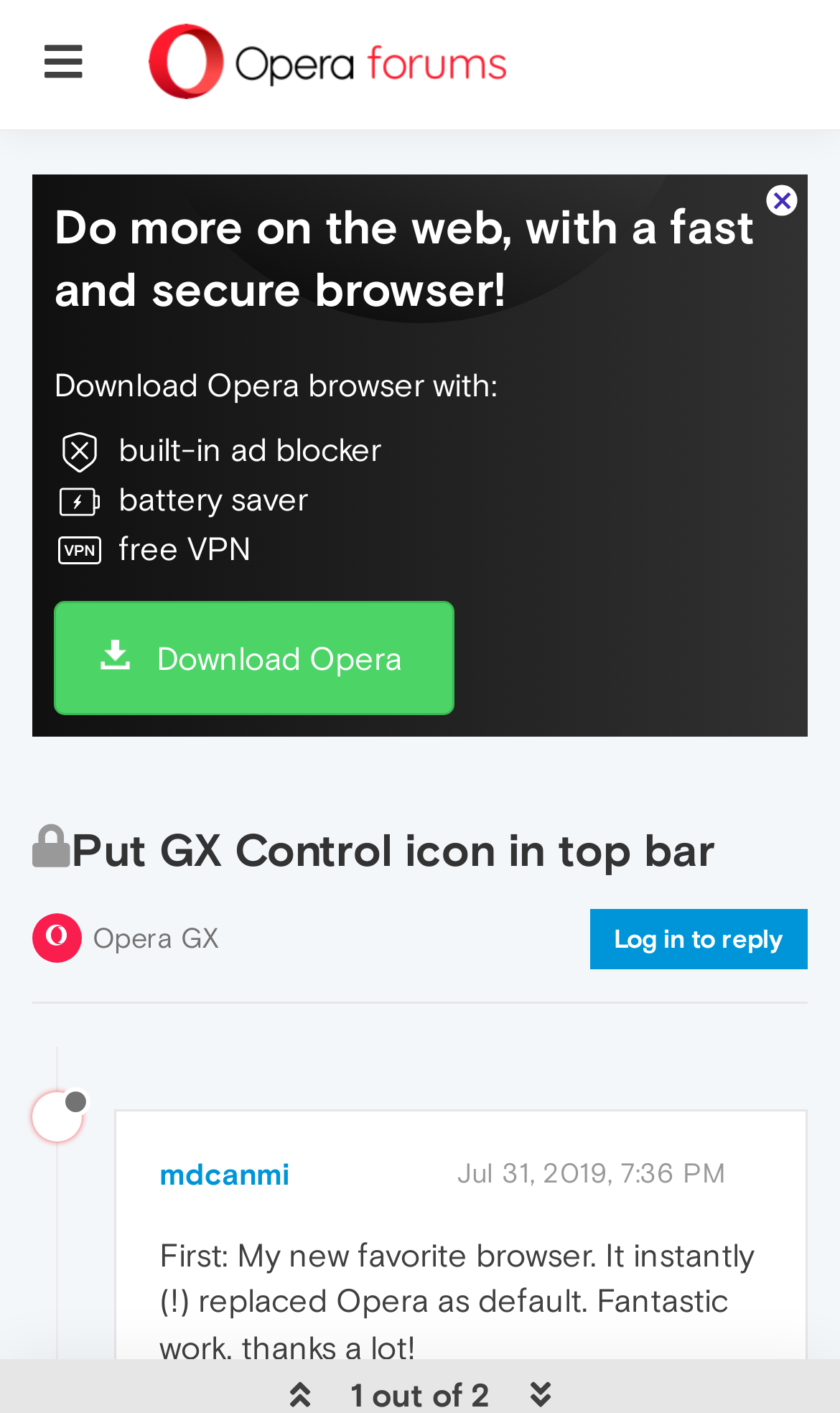Find the headline of the webpage and generate its text content.

Put GX Control icon in top bar